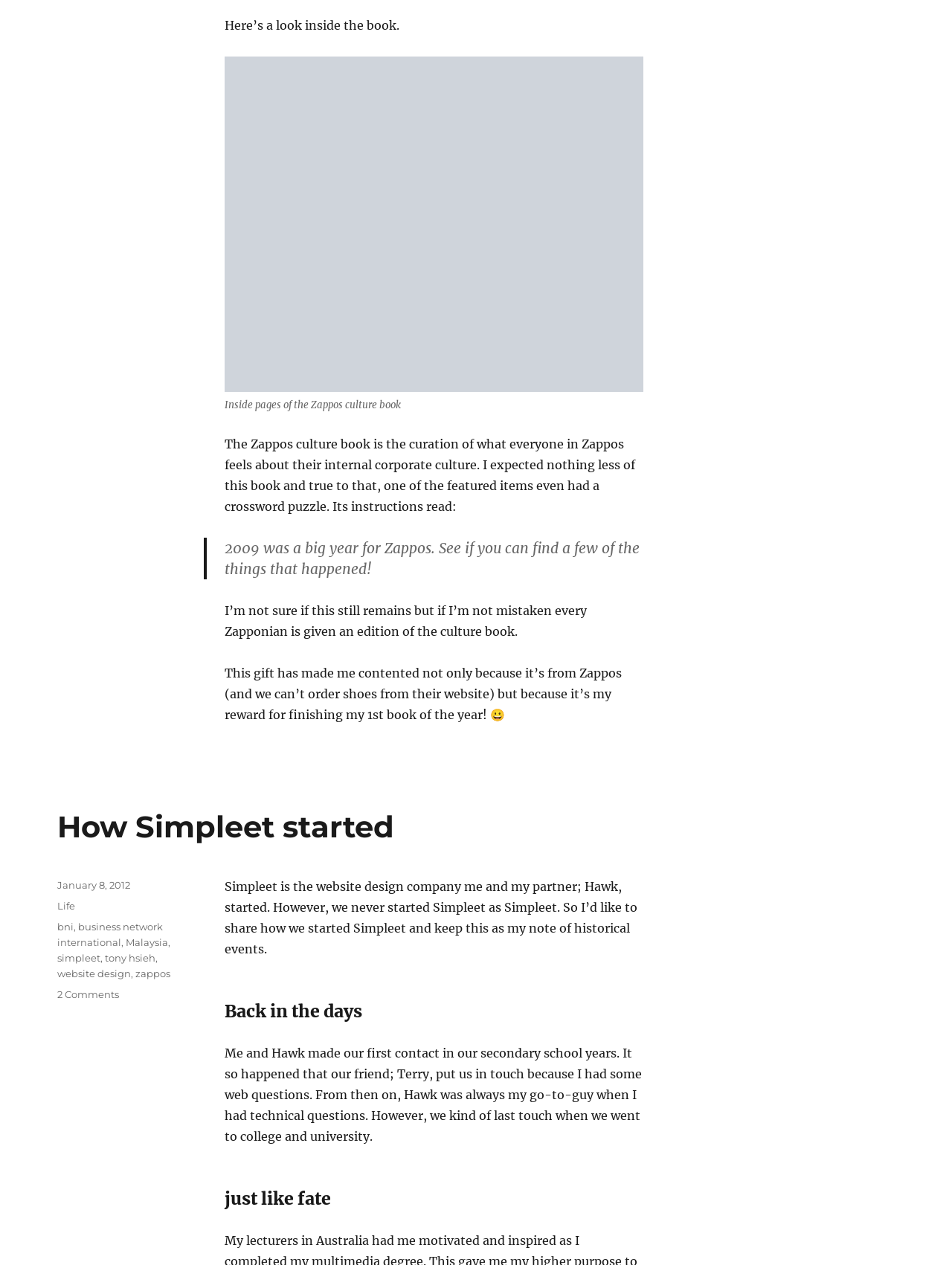Respond with a single word or phrase:
What is the topic of the book shown in the image?

Zappos culture